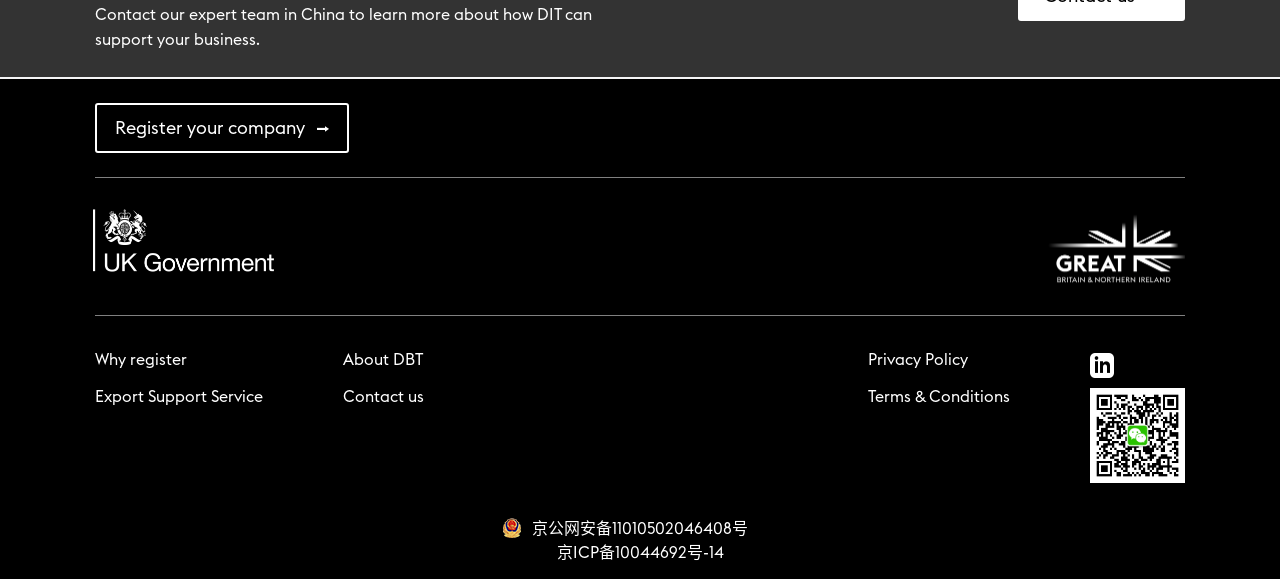Determine the bounding box coordinates for the area that needs to be clicked to fulfill this task: "Learn about why register". The coordinates must be given as four float numbers between 0 and 1, i.e., [left, top, right, bottom].

[0.074, 0.608, 0.146, 0.636]